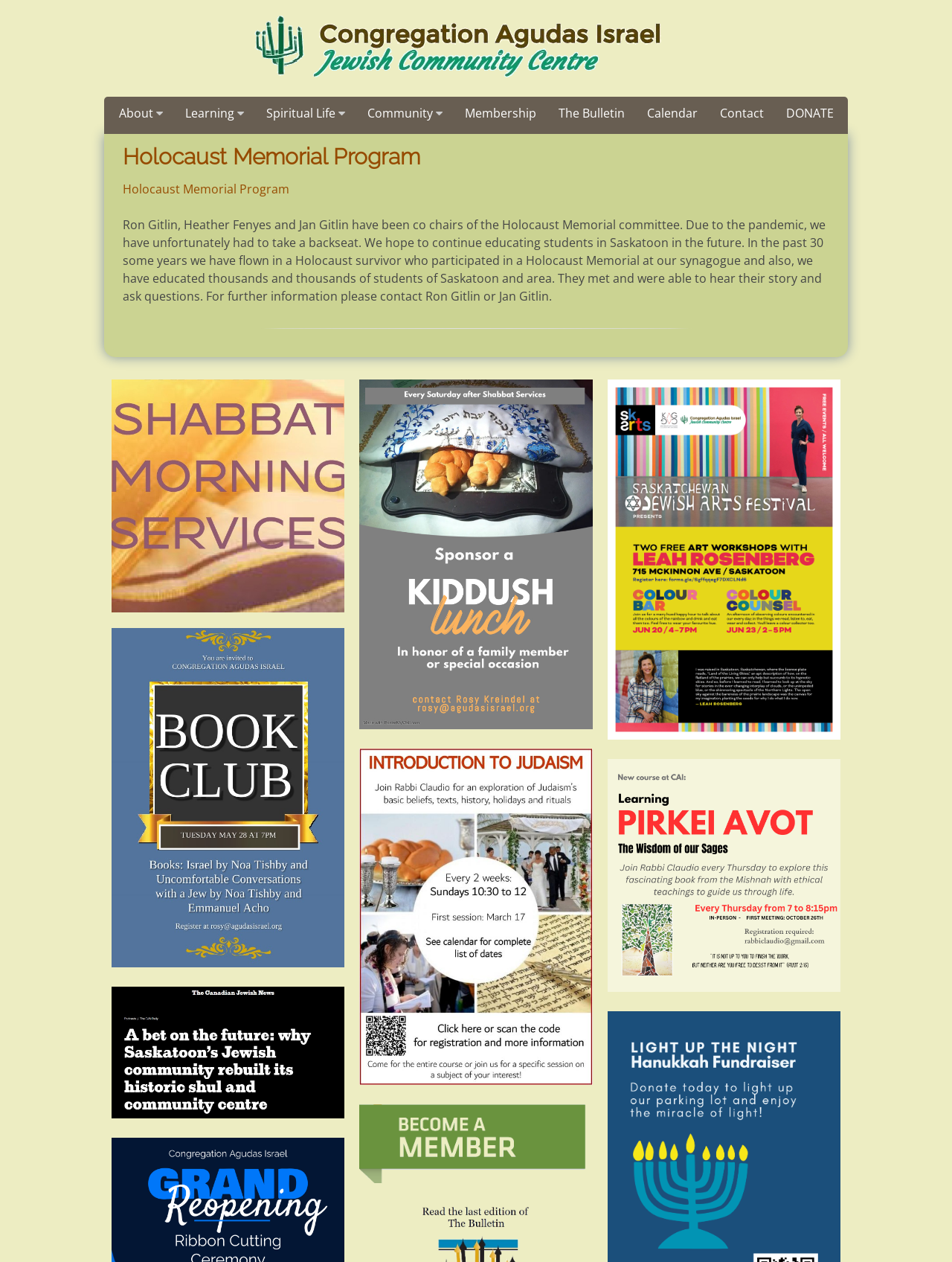How can one get further information about the Holocaust Memorial program?
Please give a well-detailed answer to the question.

According to the text, one can get further information about the Holocaust Memorial program by contacting Ron Gitlin or Jan Gitlin, as mentioned in the sentence 'For further information please contact Ron Gitlin or Jan Gitlin.'